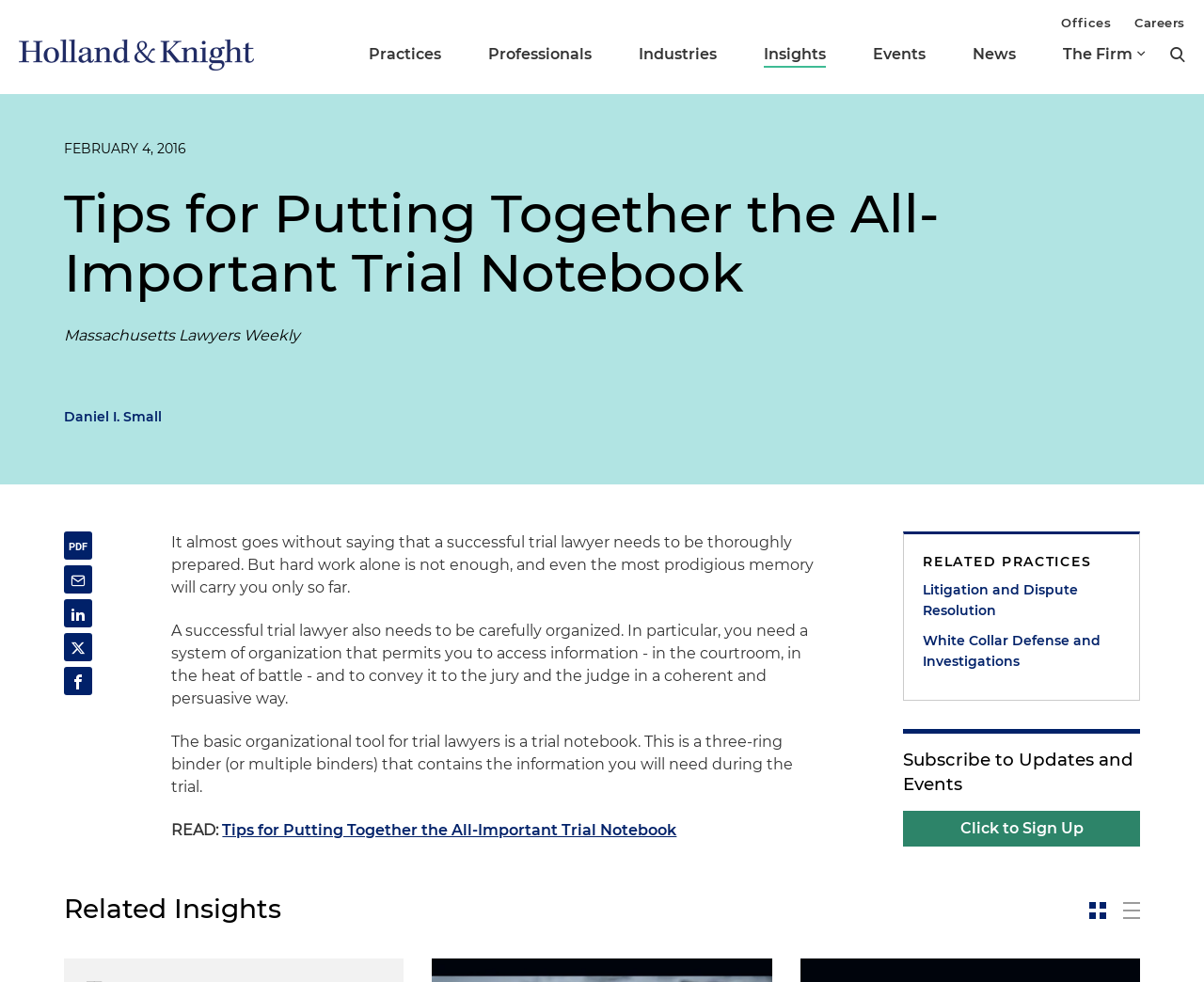Could you locate the bounding box coordinates for the section that should be clicked to accomplish this task: "Click on the 'Holland & Knight' link".

[0.016, 0.04, 0.211, 0.072]